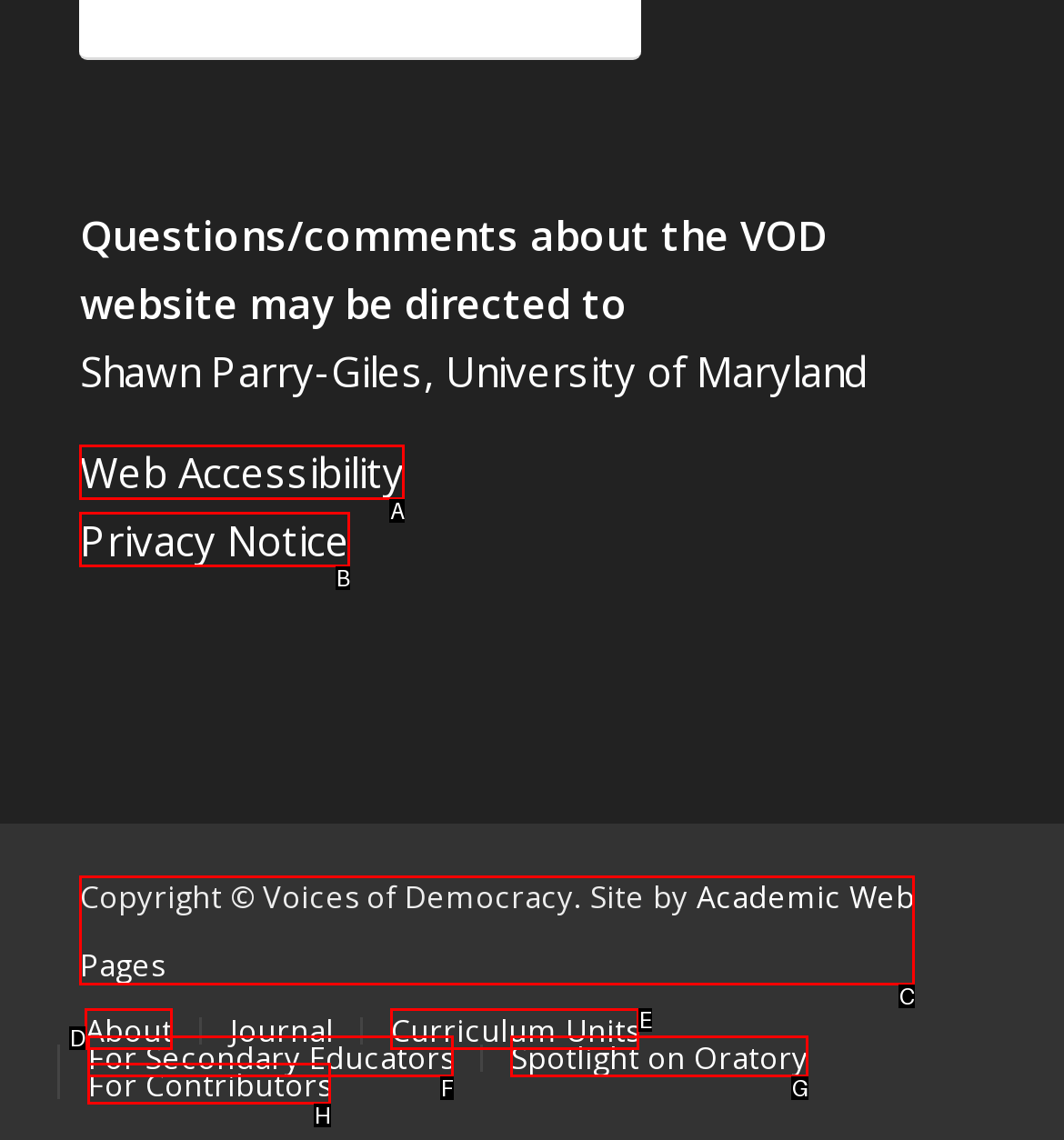Tell me which UI element to click to fulfill the given task: click on natural graphite. Respond with the letter of the correct option directly.

None